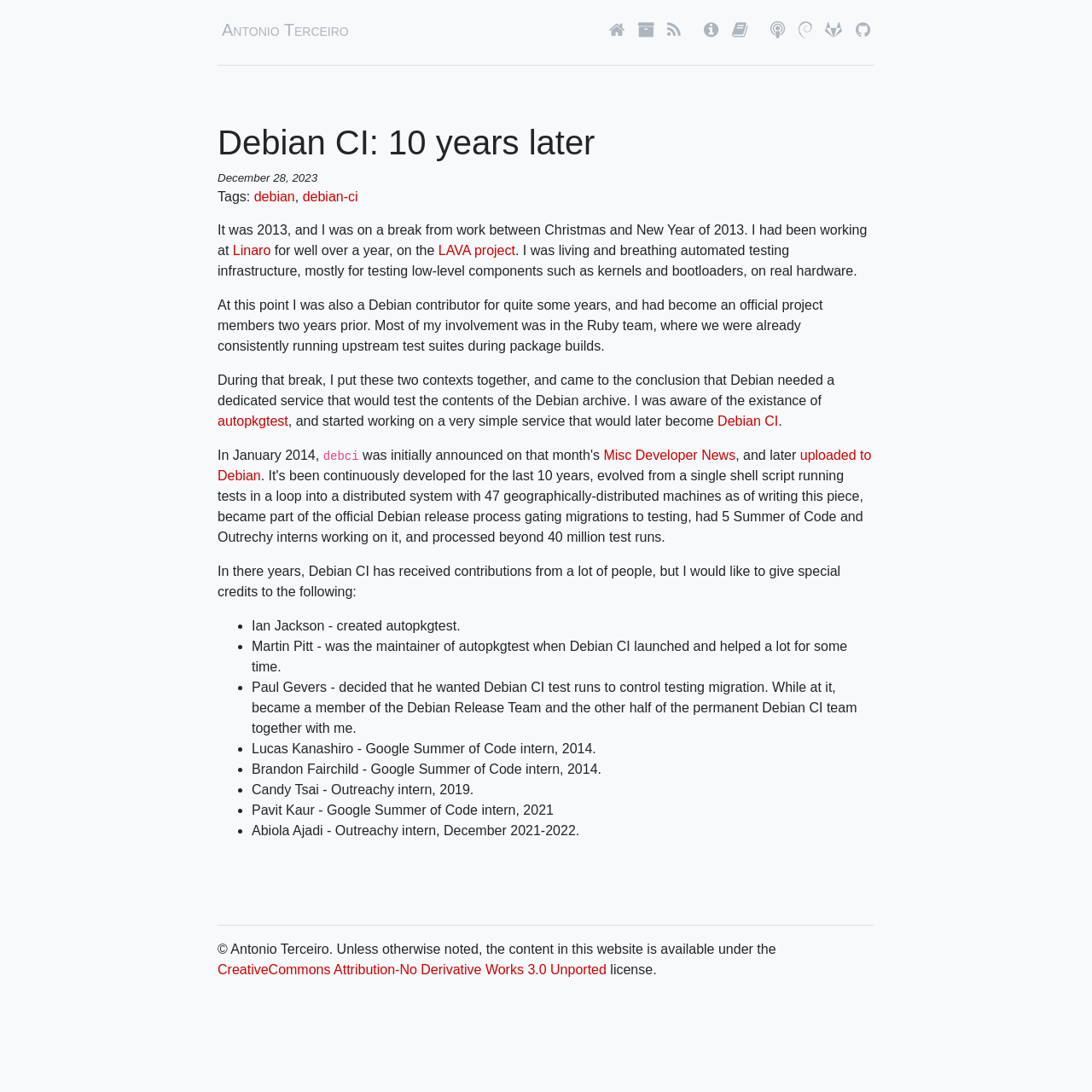Can you give a detailed response to the following question using the information from the image? What is the license of the content in this website?

The license of the content is mentioned in the link 'CreativeCommons Attribution-No Derivative Works 3.0 Unported' at the bottom of the webpage.